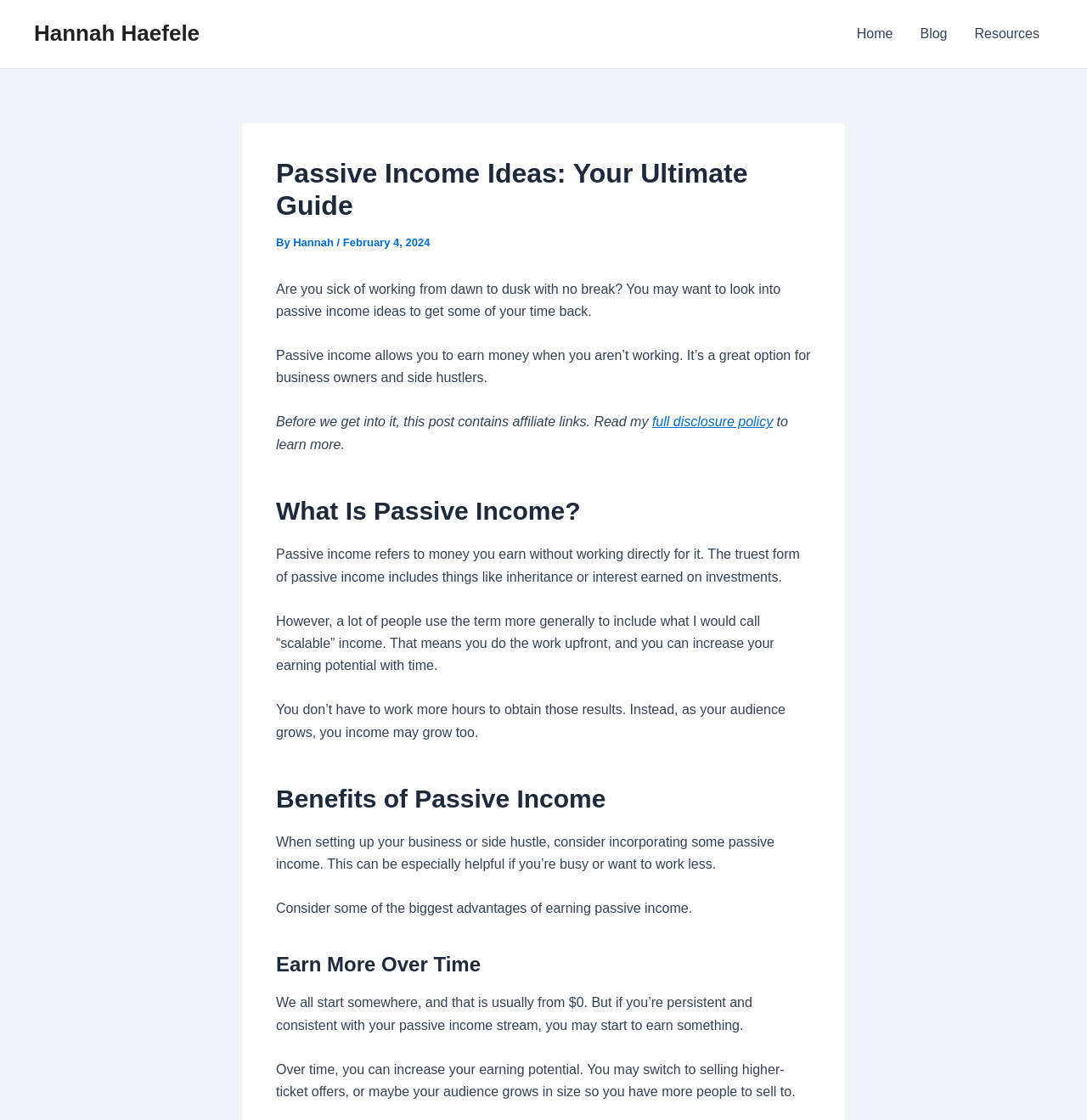Consider the image and give a detailed and elaborate answer to the question: 
What is one of the benefits of passive income?

One of the benefits of passive income is that you can earn more over time, which can be inferred from the article's content, where it says 'Earn More Over Time' as one of the headings, and also from the text below it, which explains how passive income can increase over time.